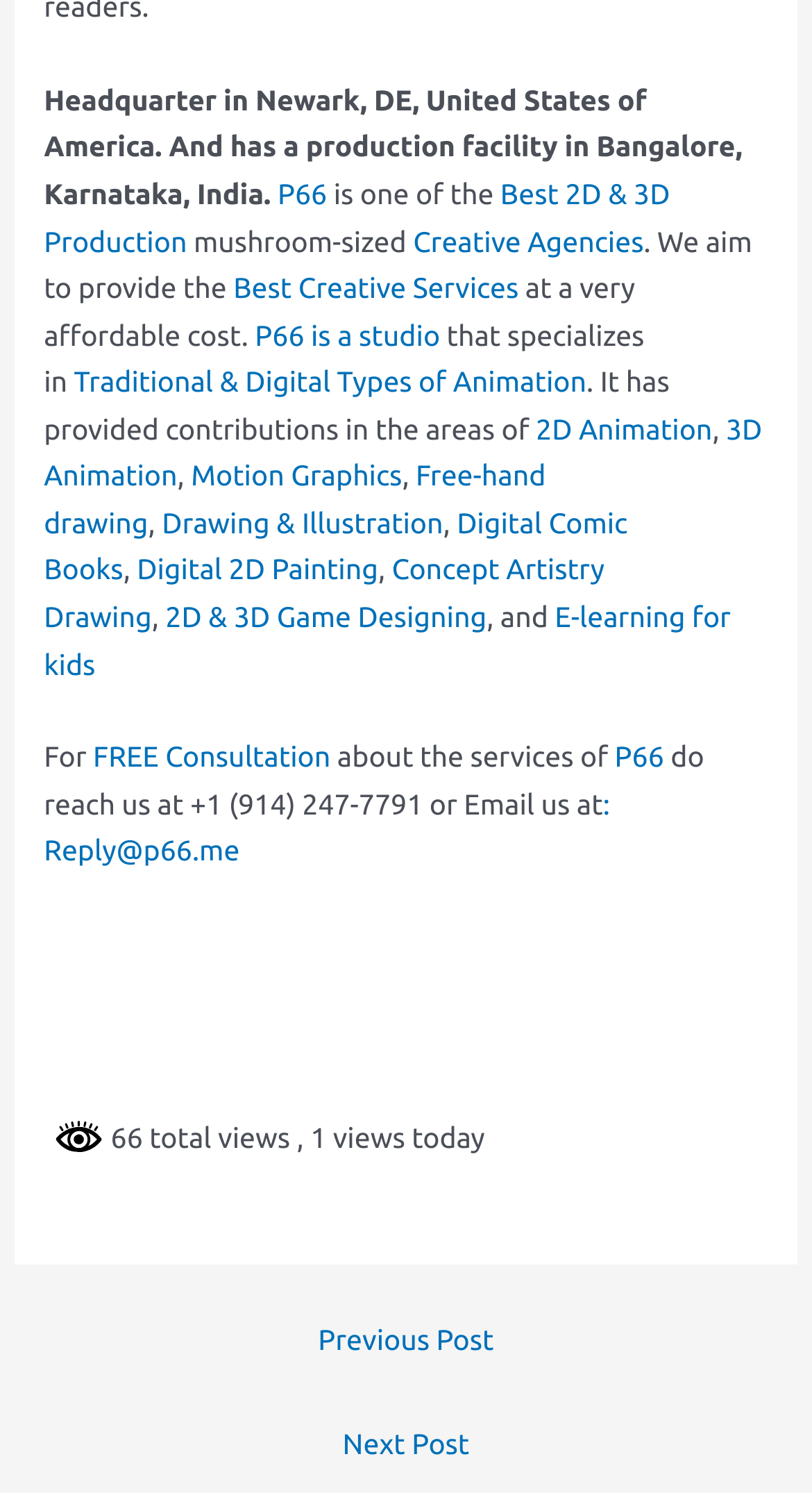Provide the bounding box coordinates of the area you need to click to execute the following instruction: "Visit the 'Previous Post' page".

[0.043, 0.878, 0.957, 0.922]